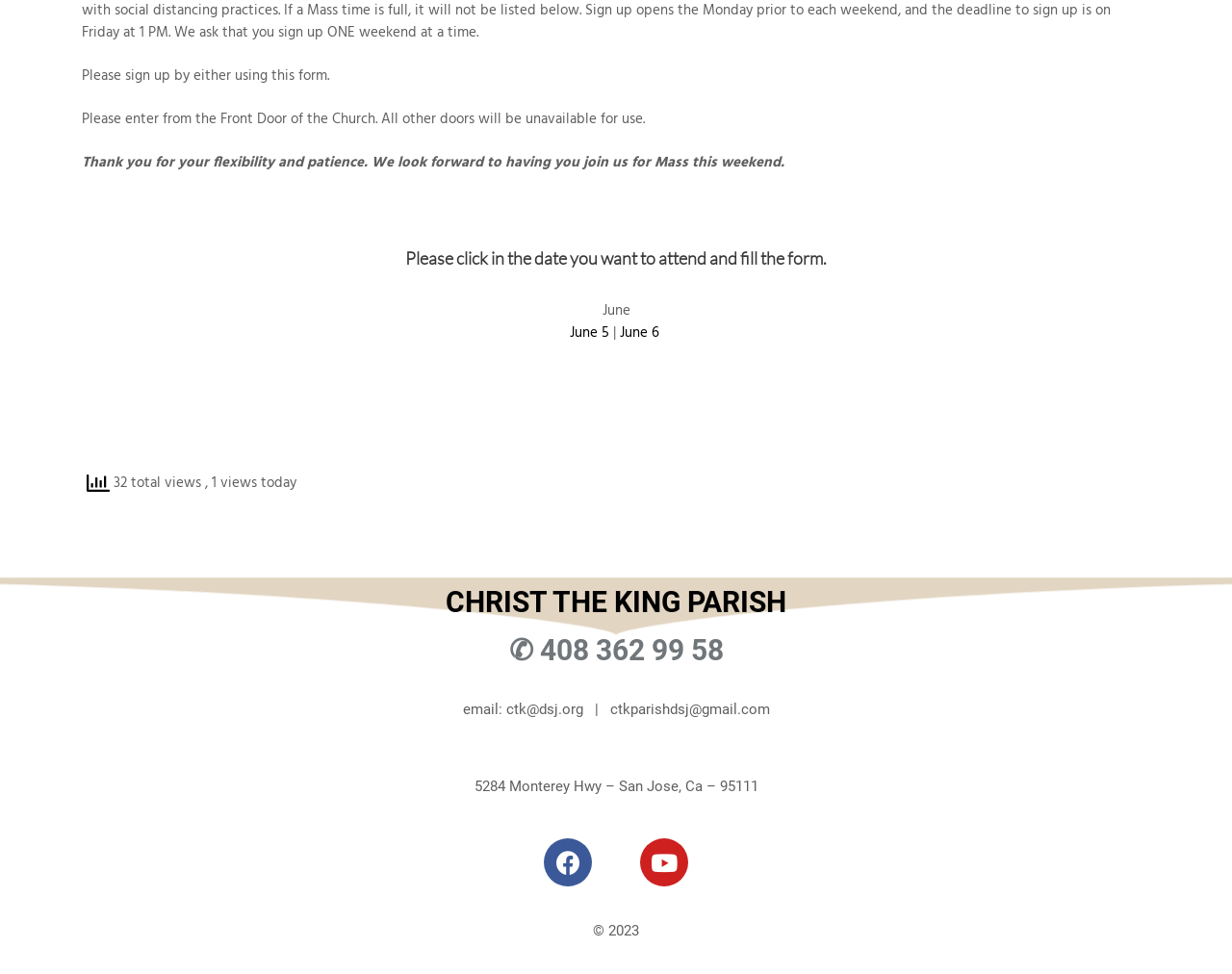Extract the bounding box coordinates for the UI element described as: "iOS apps".

None